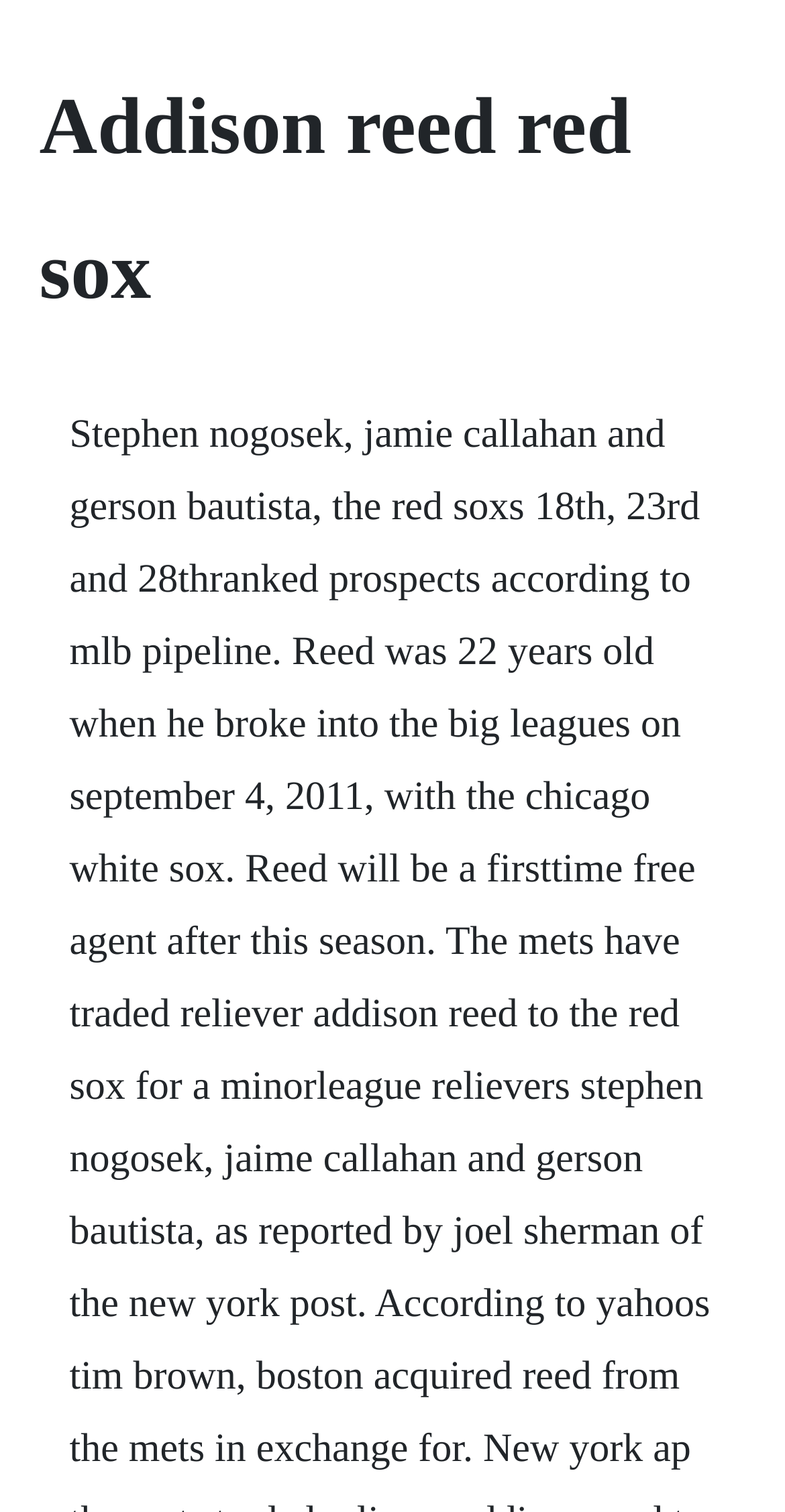Identify the main title of the webpage and generate its text content.

Addison reed red sox